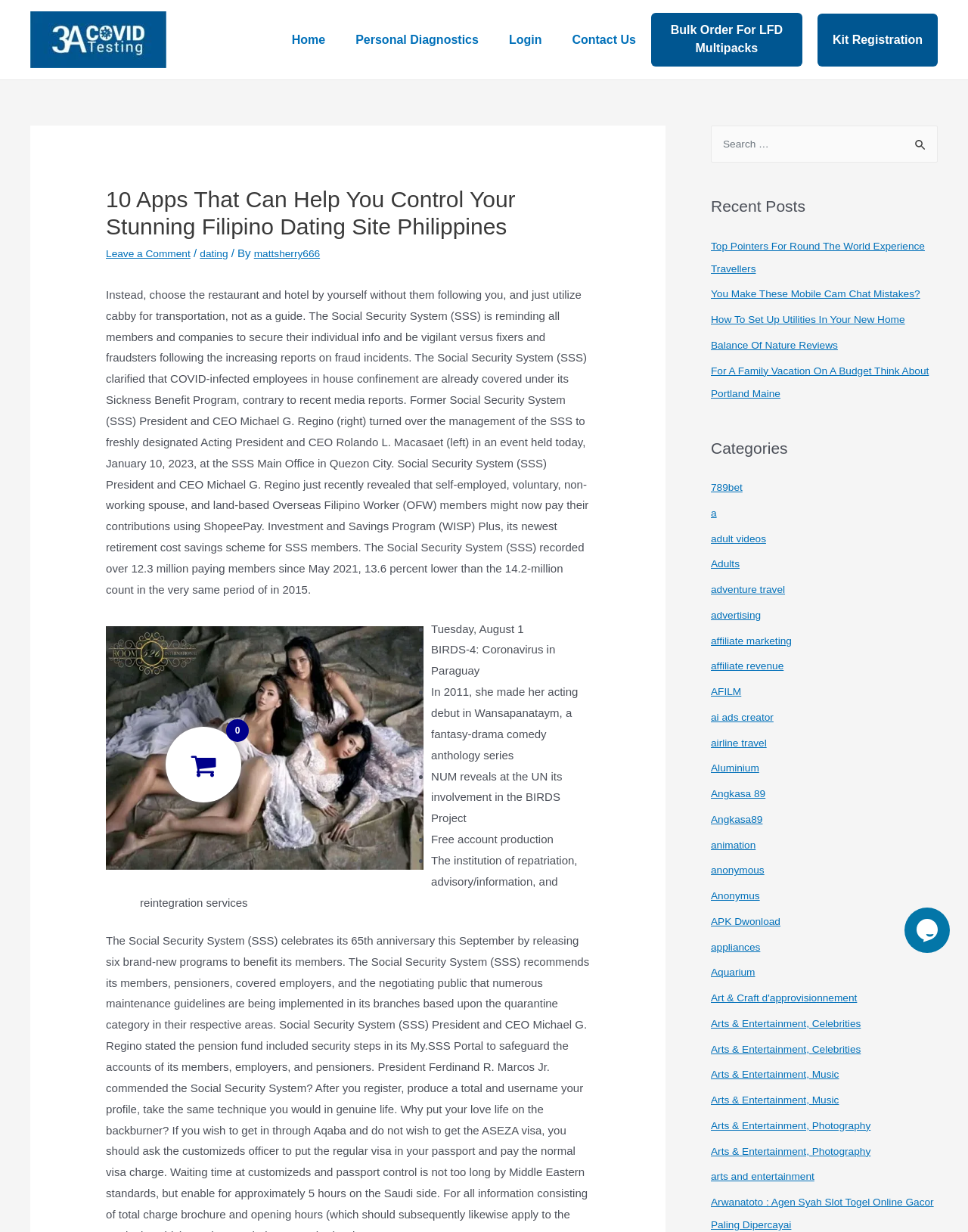Where is the search box located?
Based on the image, answer the question with a single word or brief phrase.

Right side